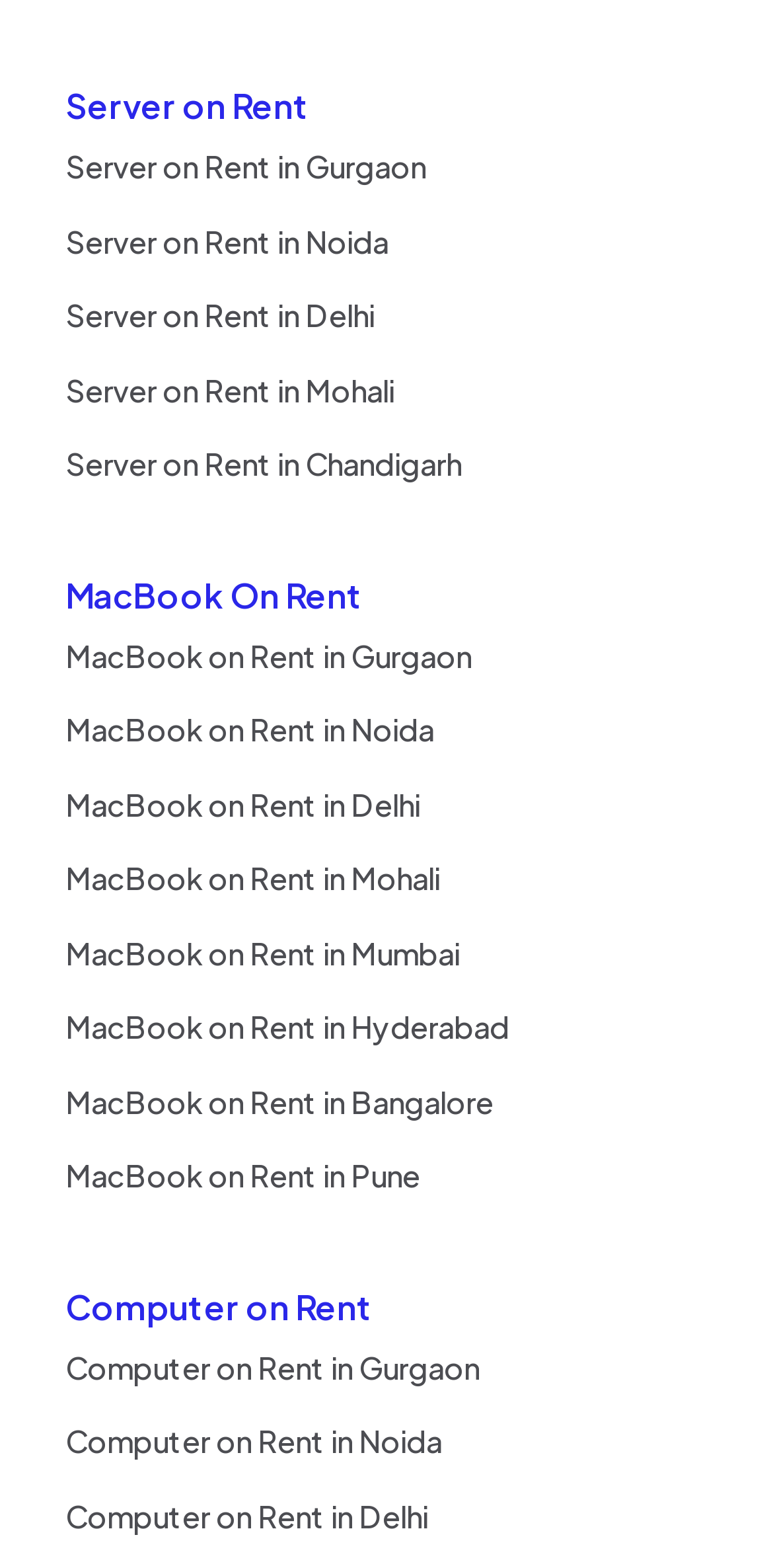Give a short answer to this question using one word or a phrase:
What is the first city listed for MacBook on rent?

Gurgaon